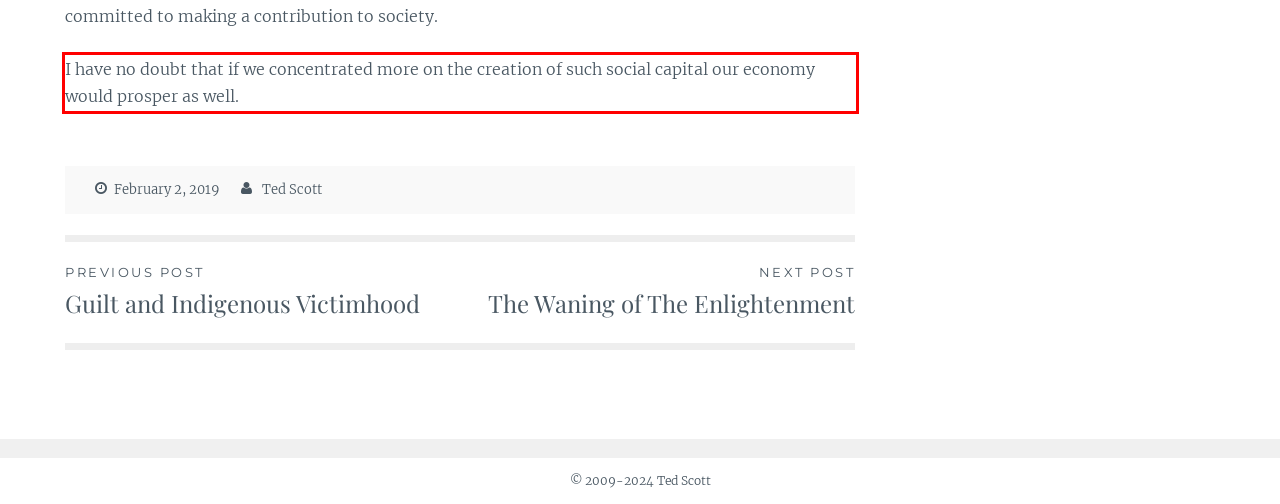You are provided with a screenshot of a webpage that includes a UI element enclosed in a red rectangle. Extract the text content inside this red rectangle.

I have no doubt that if we concentrated more on the creation of such social capital our economy would prosper as well.